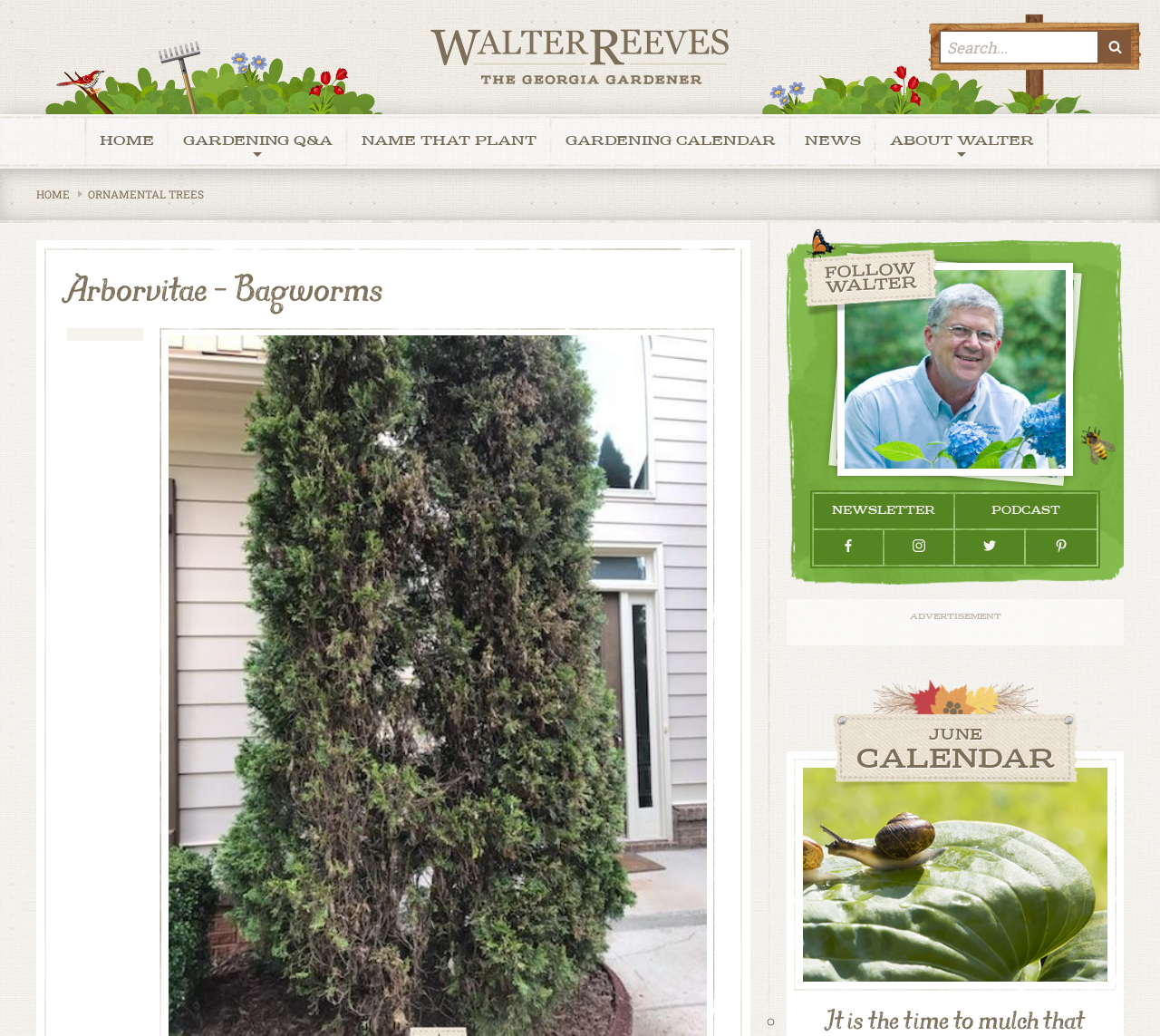What is the topic of the main heading?
Using the image as a reference, give a one-word or short phrase answer.

Arborvitae – Bagworms